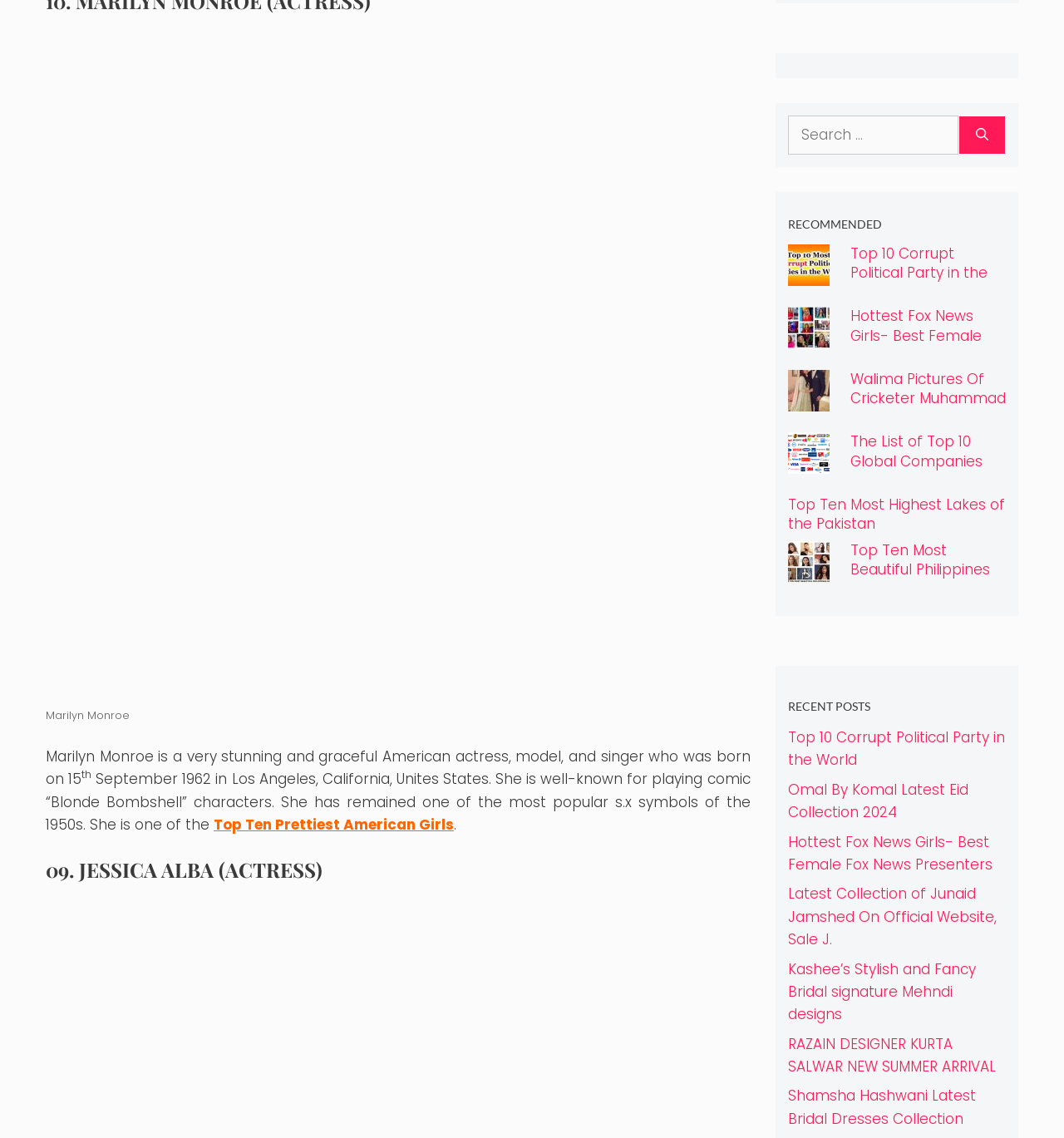Please provide a short answer using a single word or phrase for the question:
What is the search box placeholder text?

Search for: